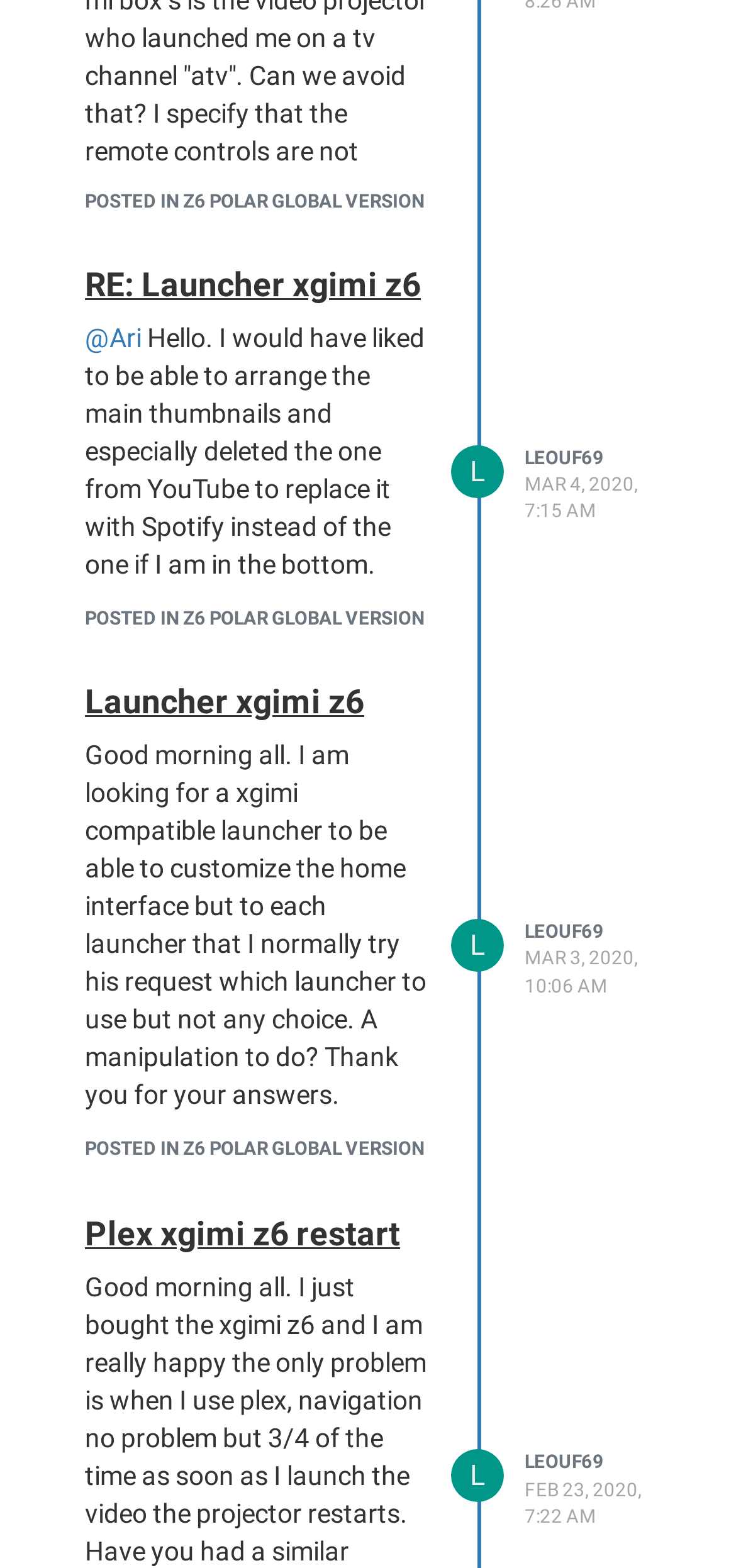Please determine the bounding box coordinates of the element's region to click in order to carry out the following instruction: "Check the post from Ari". The coordinates should be four float numbers between 0 and 1, i.e., [left, top, right, bottom].

[0.115, 0.206, 0.192, 0.225]